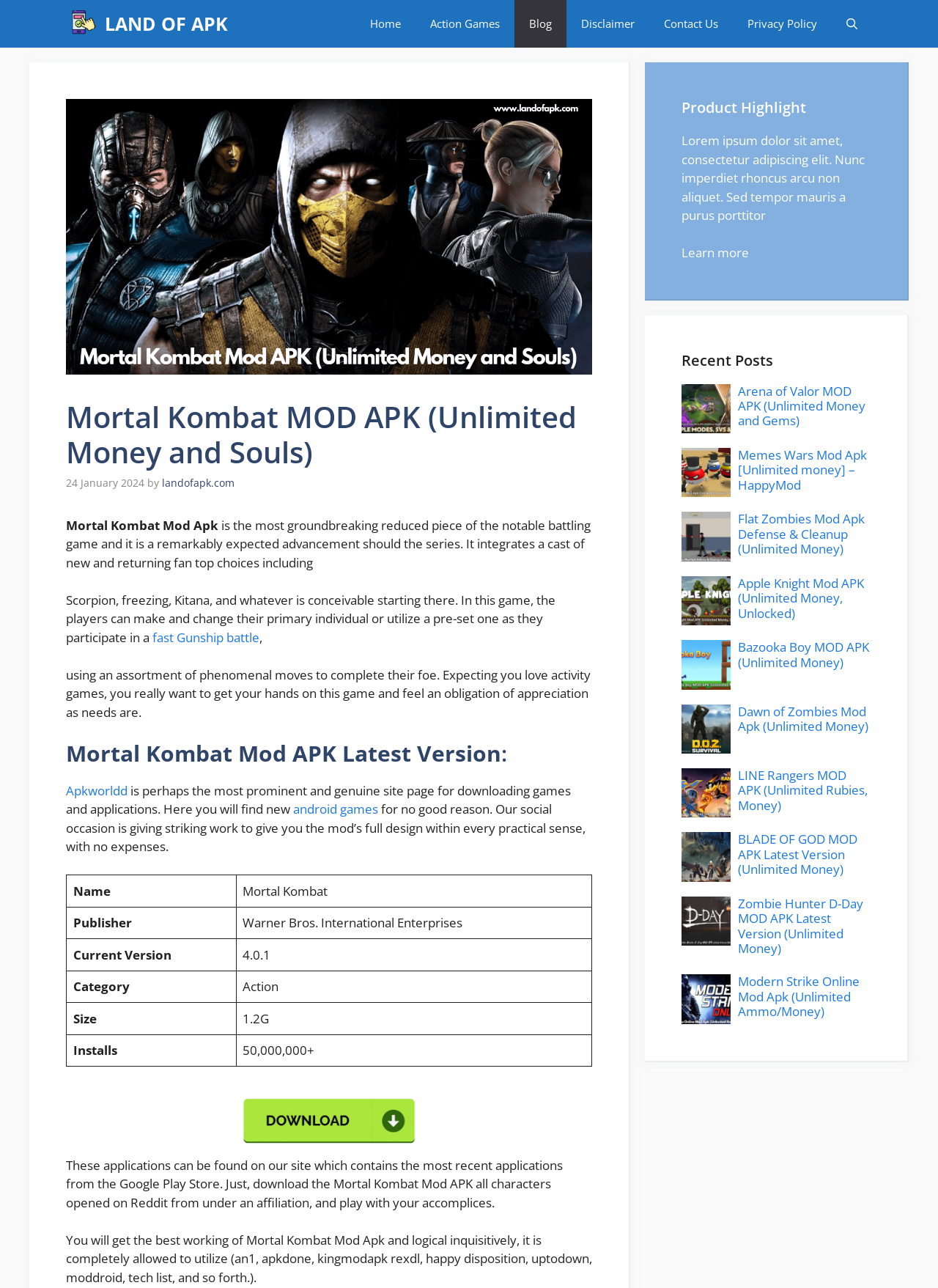Utilize the information from the image to answer the question in detail:
What is the name of the game being described?

The name of the game being described can be found in the heading 'Mortal Kombat MOD APK (Unlimited Money and Souls)' which is located at the top of the webpage, indicating that the webpage is about the Mortal Kombat game.